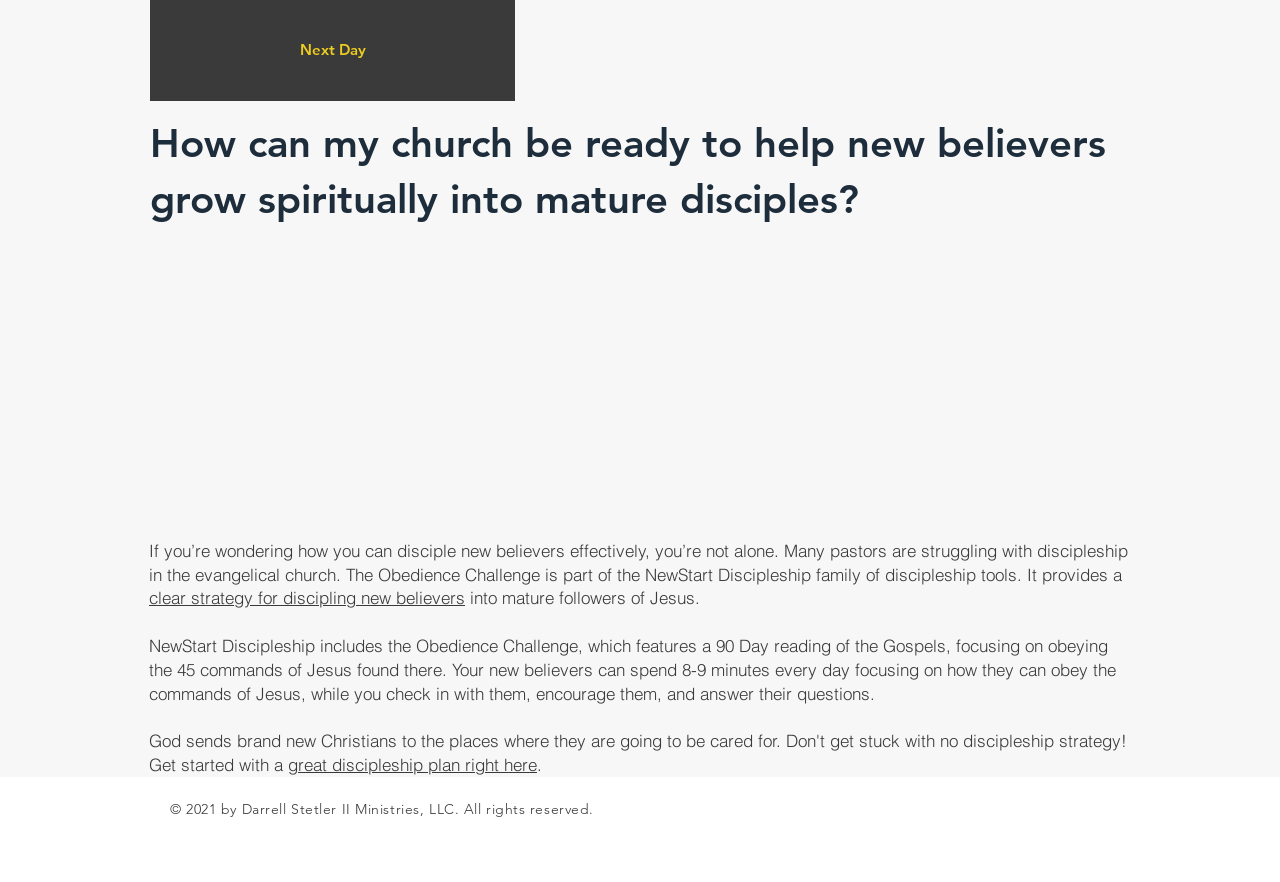How much time do new believers need to spend daily? Observe the screenshot and provide a one-word or short phrase answer.

8-9 minutes